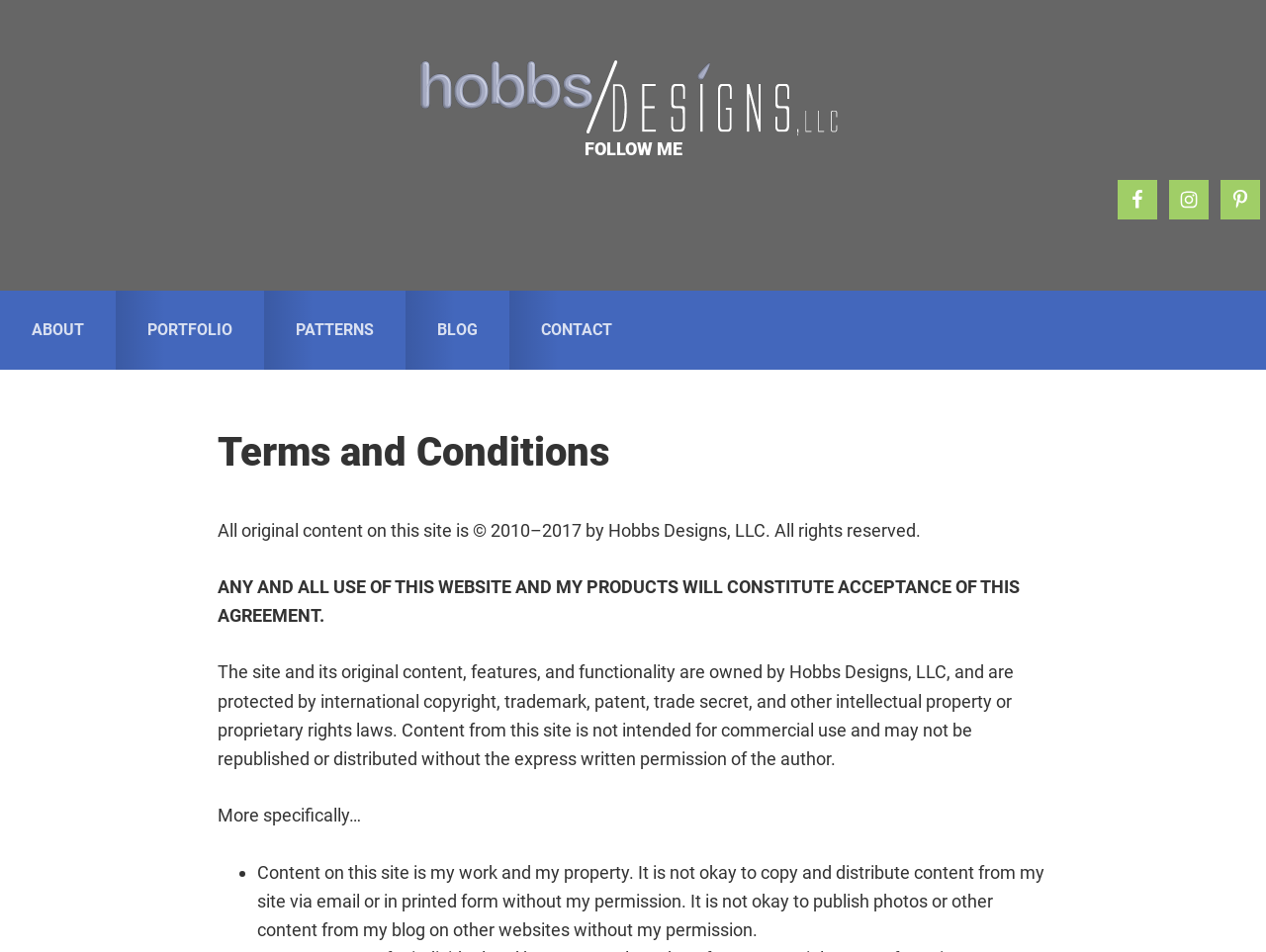Please specify the bounding box coordinates in the format (top-left x, top-left y, bottom-right x, bottom-right y), with values ranging from 0 to 1. Identify the bounding box for the UI component described as follows: Portfolio

[0.091, 0.305, 0.209, 0.388]